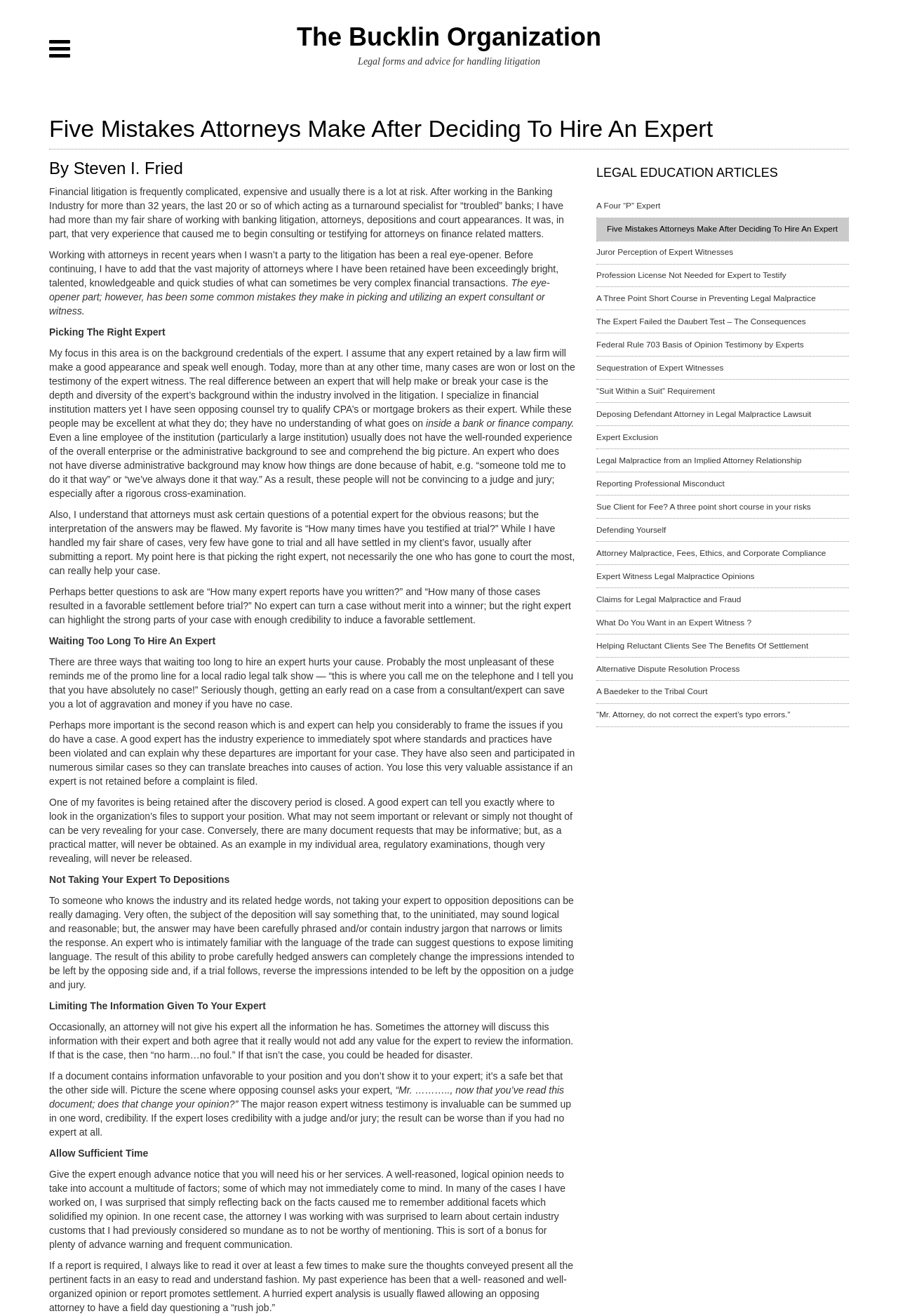Refer to the screenshot and give an in-depth answer to this question: What is the title of the section below the article?

The section below the article is titled 'LEGAL EDUCATION ARTICLES', which contains a list of links to other related articles.